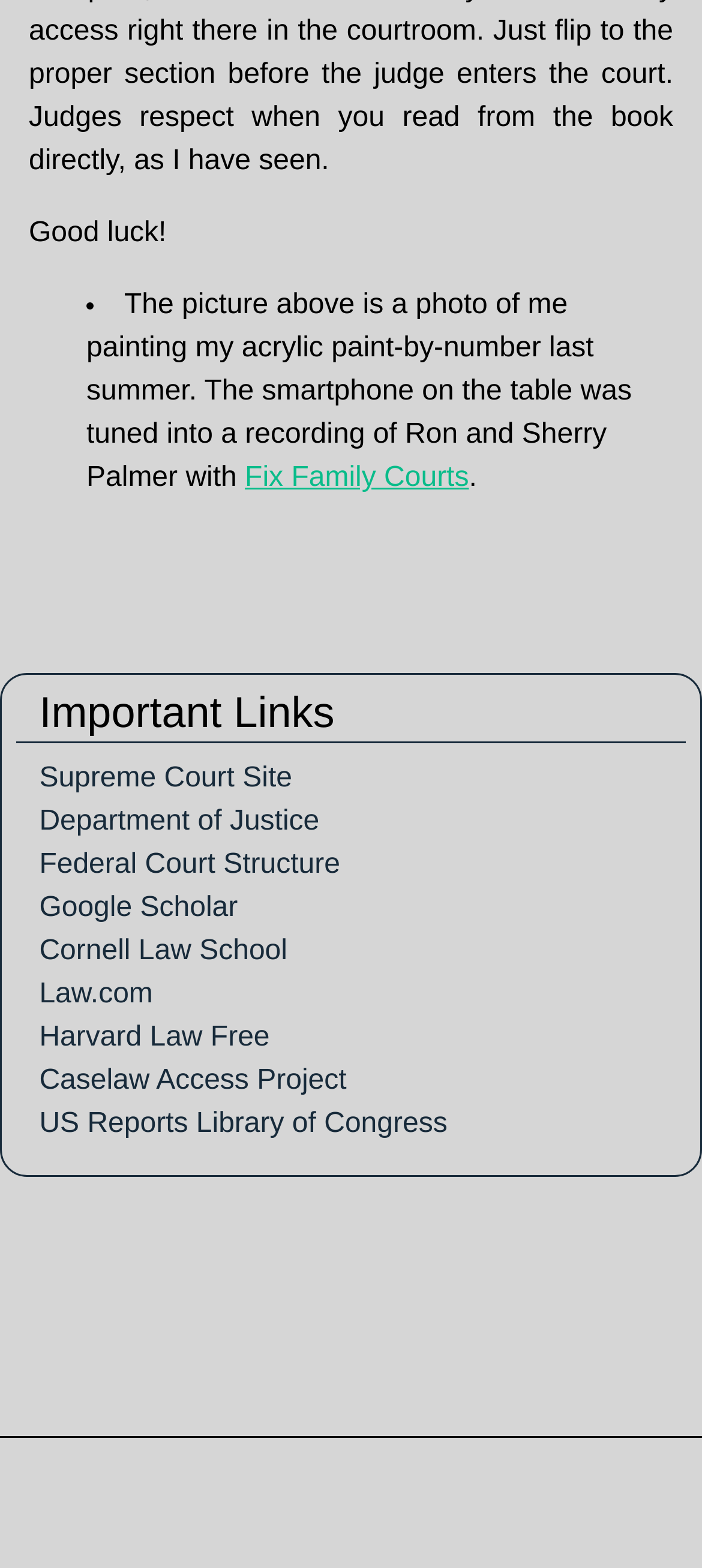Given the description Caselaw Access Project, predict the bounding box coordinates of the UI element. Ensure the coordinates are in the format (top-left x, top-left y, bottom-right x, bottom-right y) and all values are between 0 and 1.

[0.056, 0.68, 0.494, 0.699]